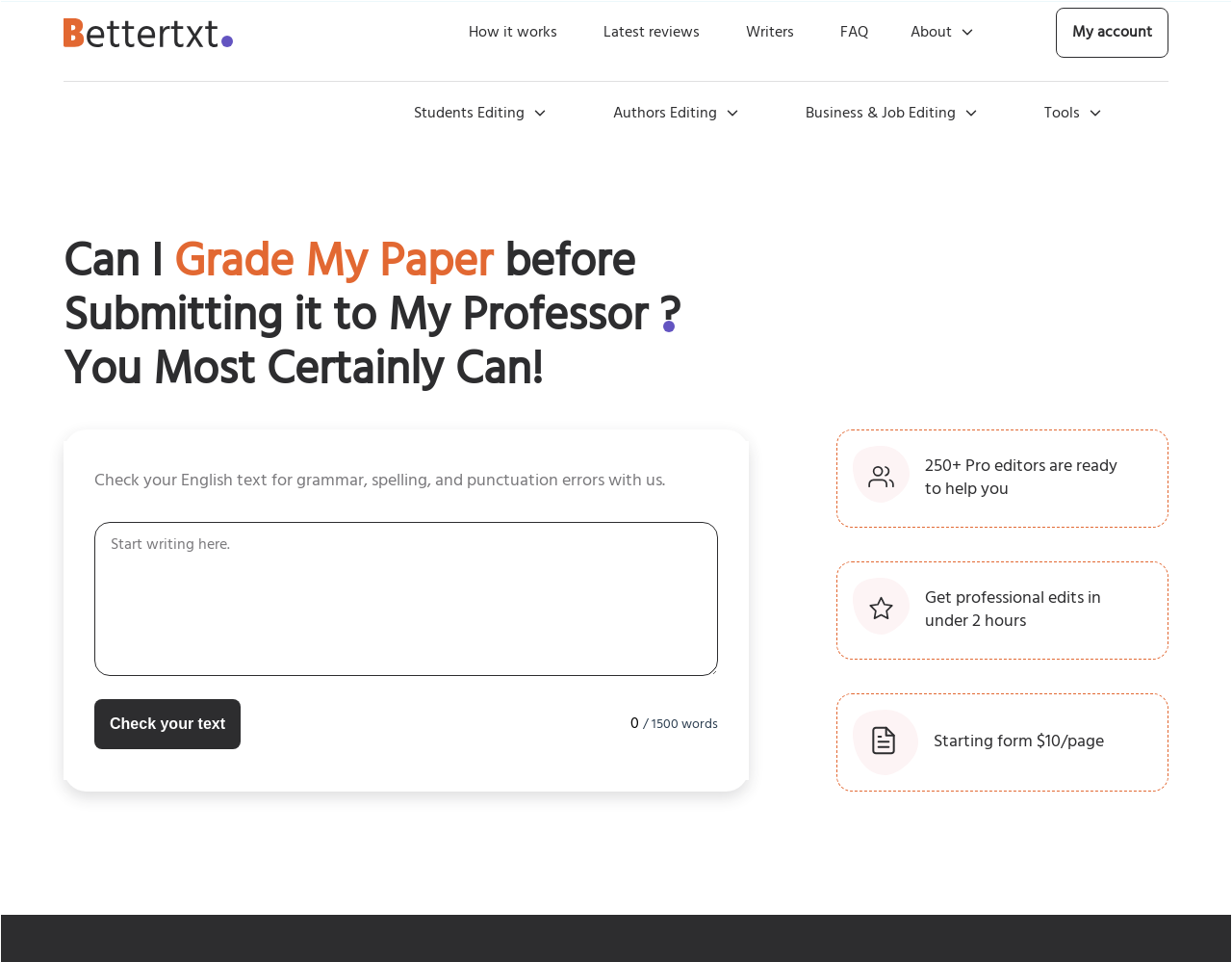Give the bounding box coordinates for this UI element: "Check your text". The coordinates should be four float numbers between 0 and 1, arranged as [left, top, right, bottom].

[0.077, 0.727, 0.195, 0.779]